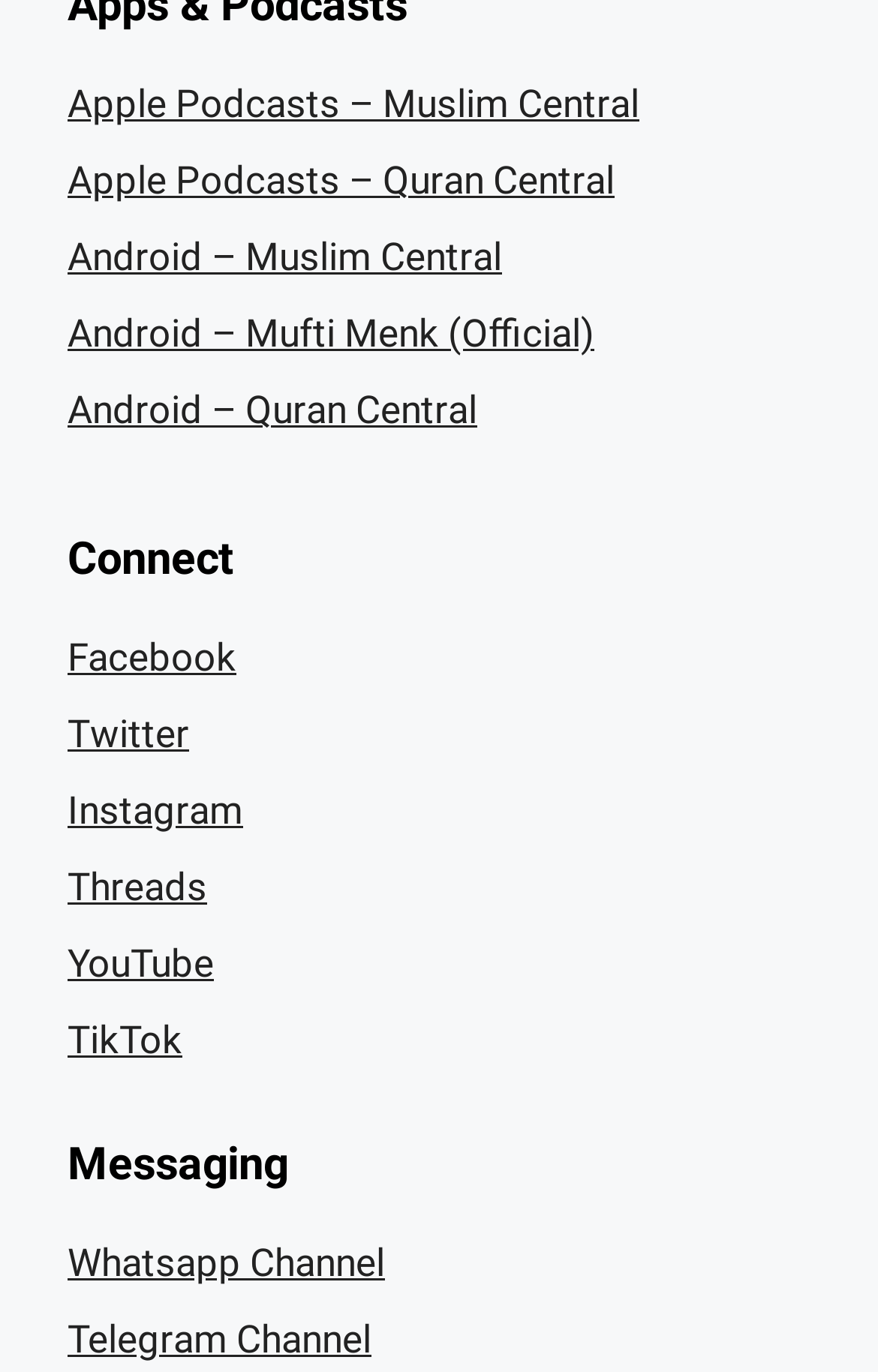Determine the bounding box coordinates for the UI element matching this description: "July 22, 2021".

None